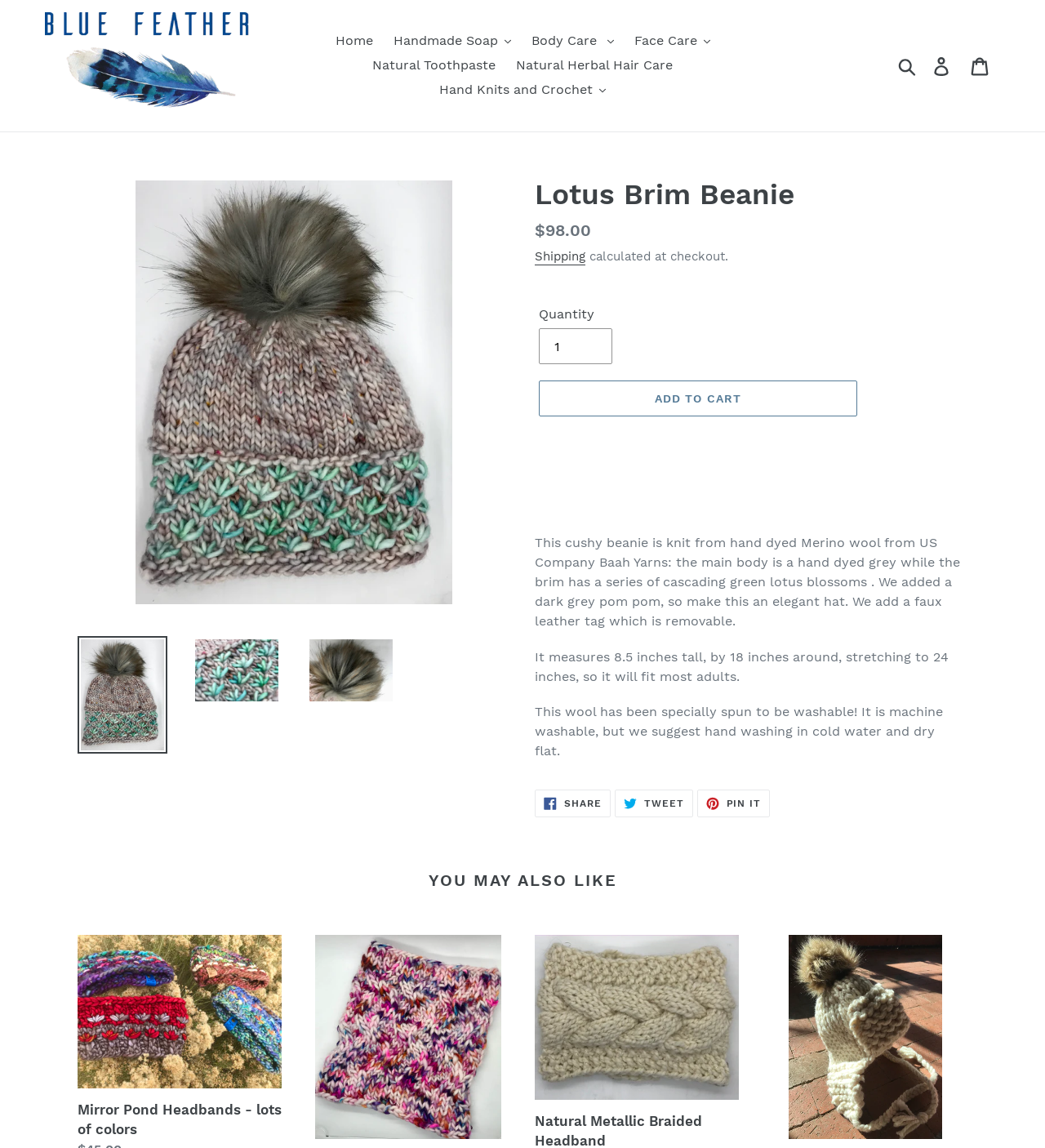Identify the bounding box for the UI element described as: "Tweet Tweet on Twitter". The coordinates should be four float numbers between 0 and 1, i.e., [left, top, right, bottom].

[0.588, 0.688, 0.663, 0.712]